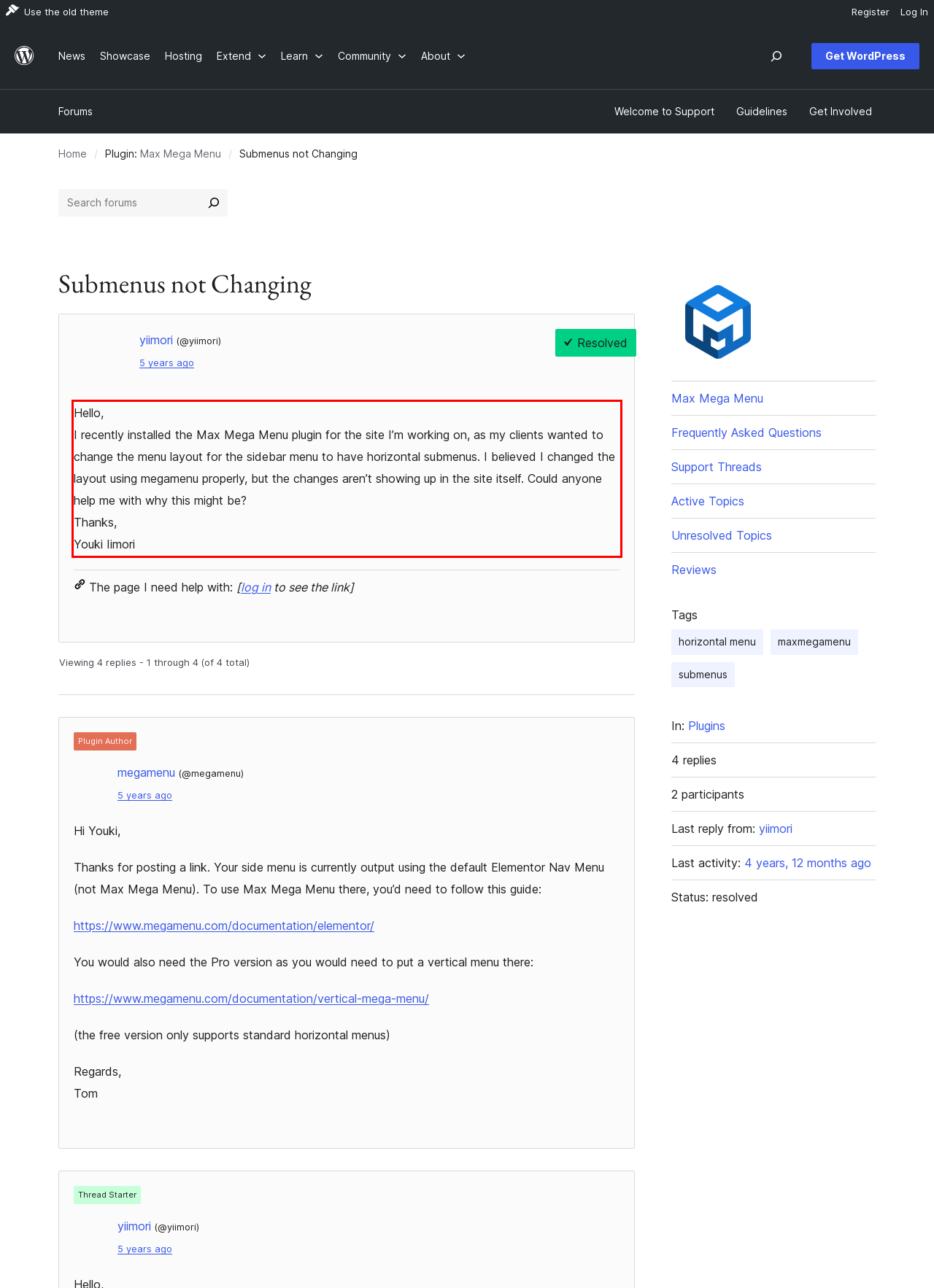View the screenshot of the webpage and identify the UI element surrounded by a red bounding box. Extract the text contained within this red bounding box.

Hello, I recently installed the Max Mega Menu plugin for the site I’m working on, as my clients wanted to change the menu layout for the sidebar menu to have horizontal submenus. I believed I changed the layout using megamenu properly, but the changes aren’t showing up in the site itself. Could anyone help me with why this might be? Thanks, Youki Iimori